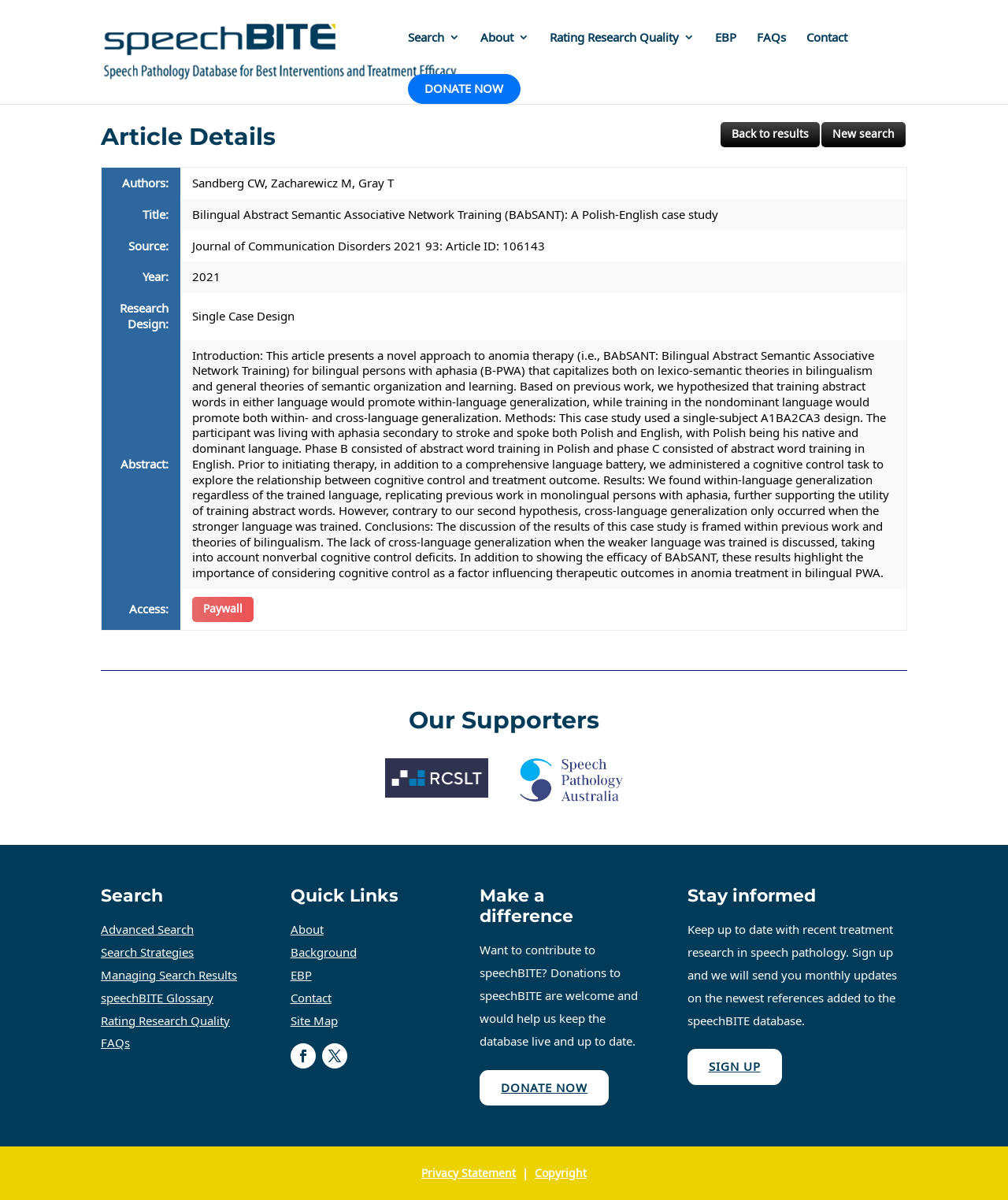Can you show the bounding box coordinates of the region to click on to complete the task described in the instruction: "Sign up for monthly updates"?

[0.682, 0.874, 0.775, 0.904]